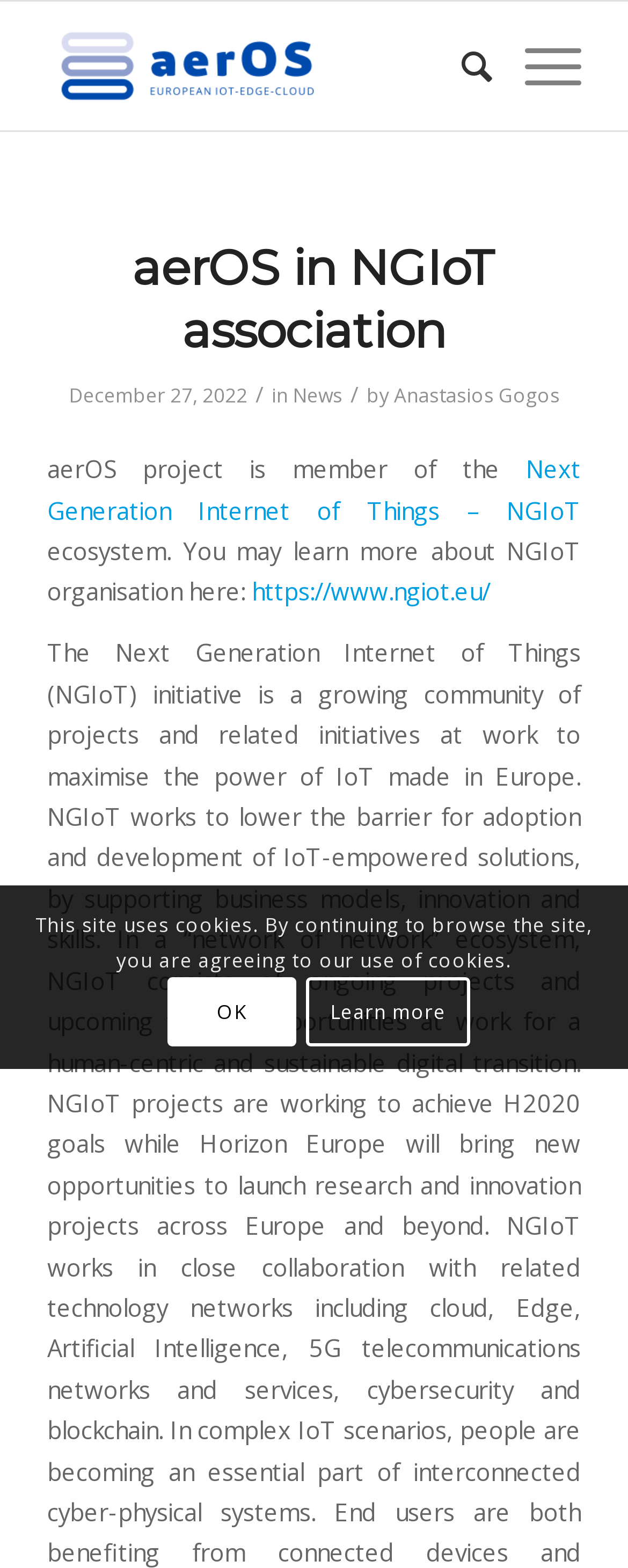Generate a comprehensive description of the webpage.

The webpage is about the aerOS project's association with NGIoT. At the top, there is a layout table that spans most of the width, containing a link to "aeros-project.eu" with an accompanying image. To the right of this link, there is a menu item labeled "Search" and another link labeled "Menu". 

Below this top section, there is a header area that spans the full width, containing the title "aerOS in NGIoT association" in a large font. Below the title, there is a timestamp indicating the date "December 27, 2022". Following this, there is a line of text that reads "in News by Anastasios Gogos". 

The main content area begins with a paragraph of text that states "aerOS project is member of the Next Generation Internet of Things – NGIoT ecosystem." This is followed by a link to learn more about the NGIoT organization. 

At the bottom of the page, there is a notification bar that spans the full width, informing users that the site uses cookies and providing options to "OK" or "Learn more" about the cookie policy.